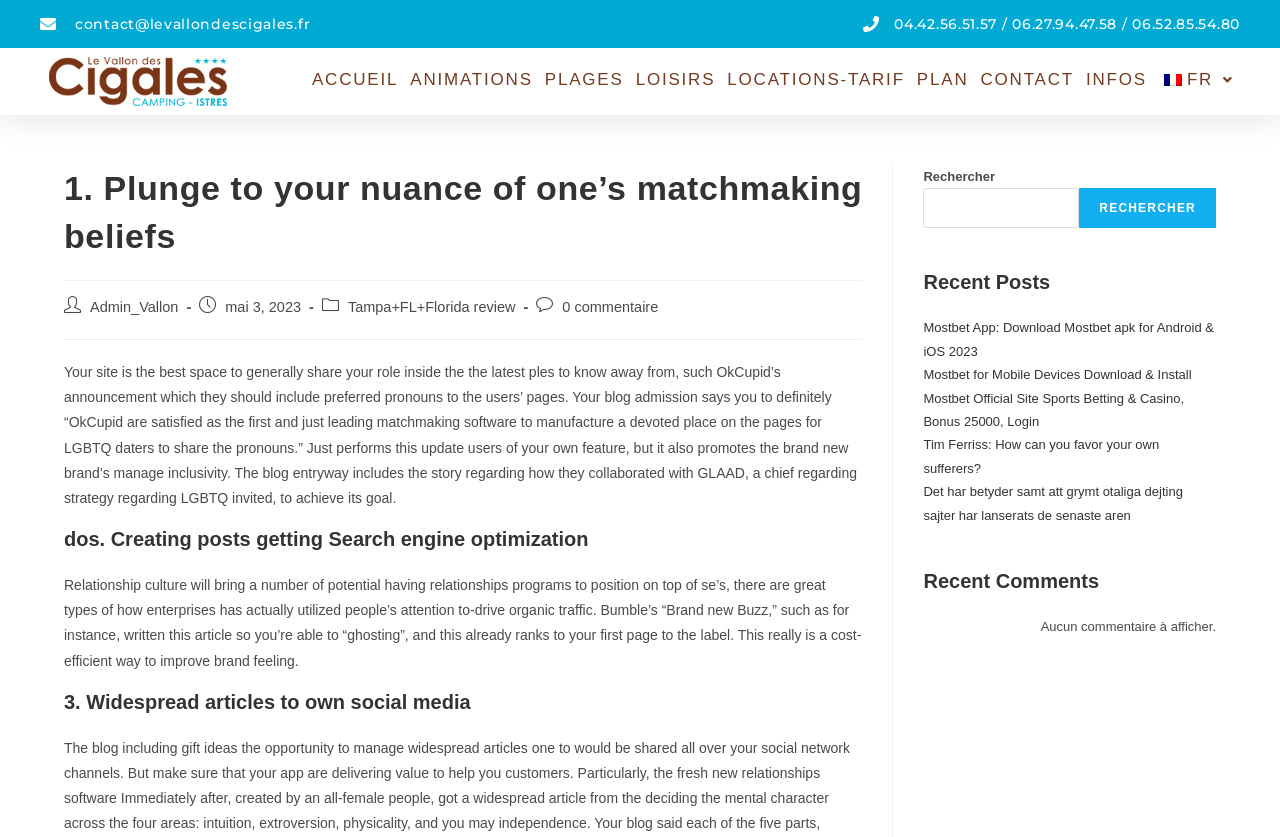Please mark the bounding box coordinates of the area that should be clicked to carry out the instruction: "Click on the ACCUEIL link".

[0.239, 0.081, 0.316, 0.109]